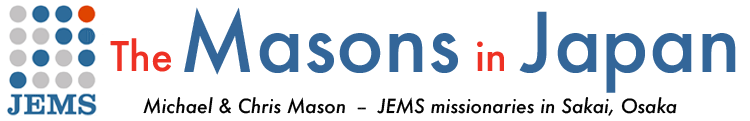Describe every detail you can see in the image.

The image features a banner highlighting "The Masons in Japan," specifically showcasing Michael and Chris Mason as missionaries affiliated with JEMS (Japanese Evangelical Missionary Society). The banner uses a clean and professional design, prominently displaying the names "Michael & Chris Mason" alongside their title as missionaries based in Sakai, Osaka. The color scheme combines a vibrant blue for the main text, with key phrases presented in red to draw attention. The left side features a visual logo for JEMS, consisting of a series of gray and colored circles, adding a modern touch to the overall layout. This image serves to promote their mission work and connect with supporters and the wider community interested in their activities in Japan.